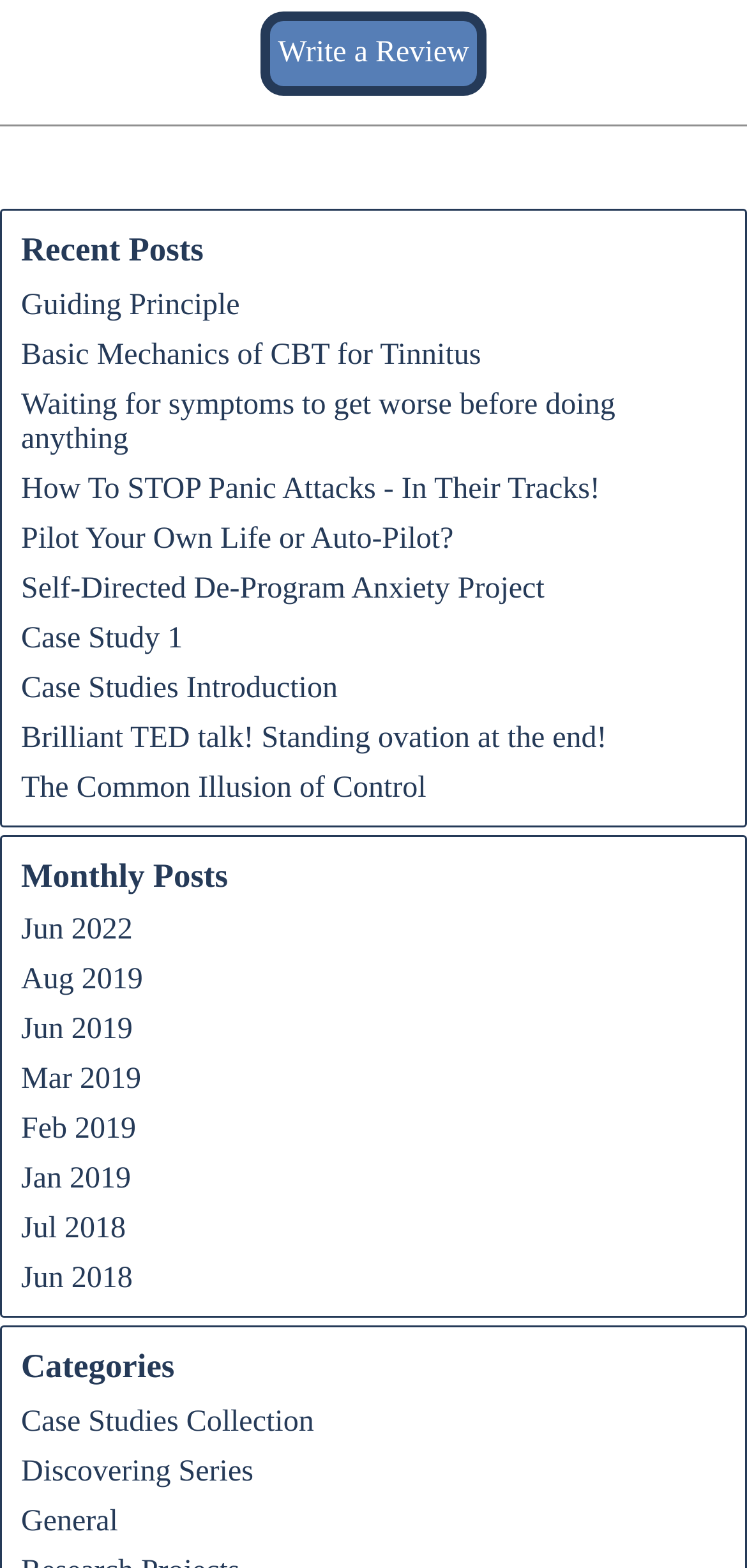Using the provided element description: "Self-Directed De-Program Anxiety Project", determine the bounding box coordinates of the corresponding UI element in the screenshot.

[0.028, 0.365, 0.729, 0.386]